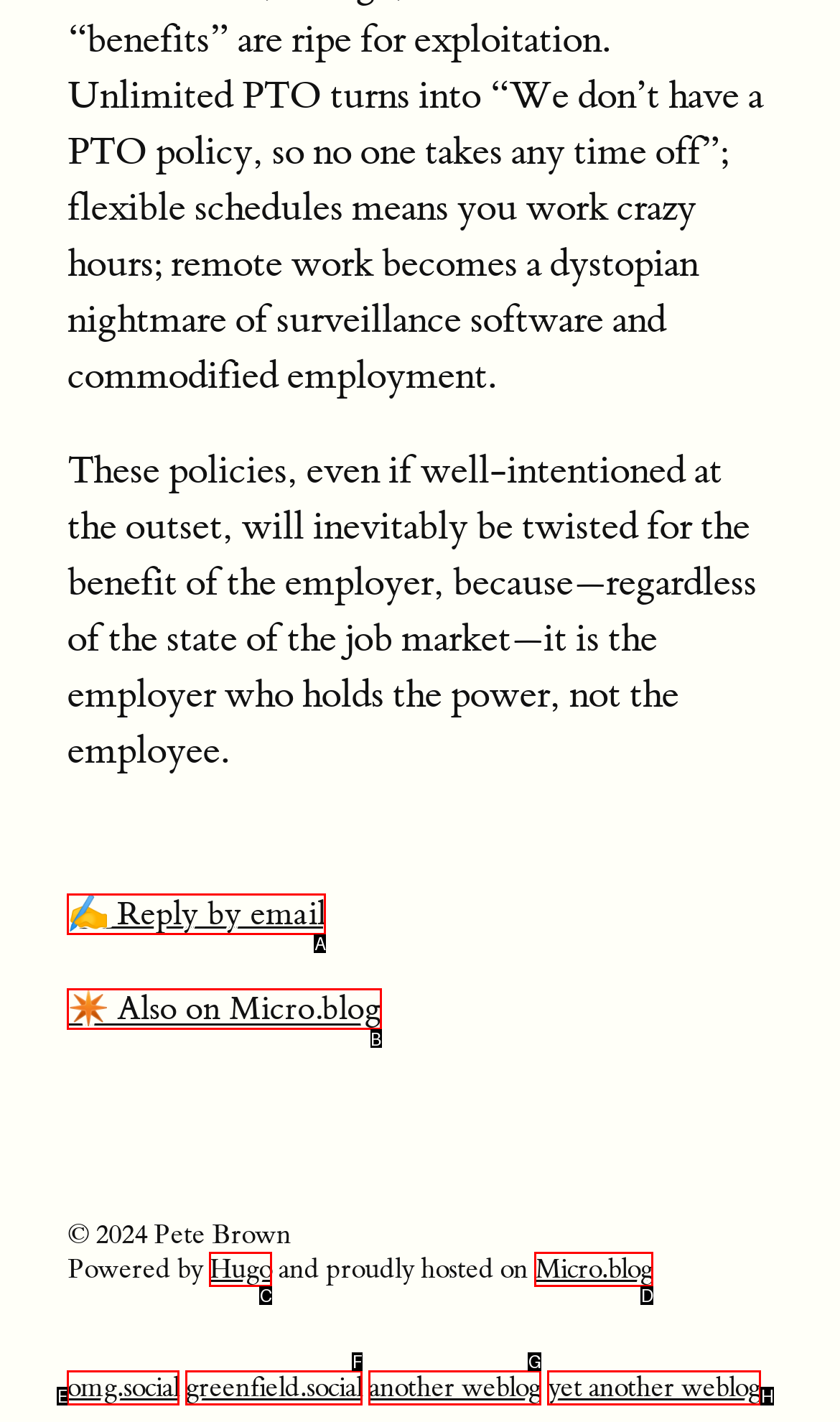Tell me which option I should click to complete the following task: View also on Micro.blog
Answer with the option's letter from the given choices directly.

B